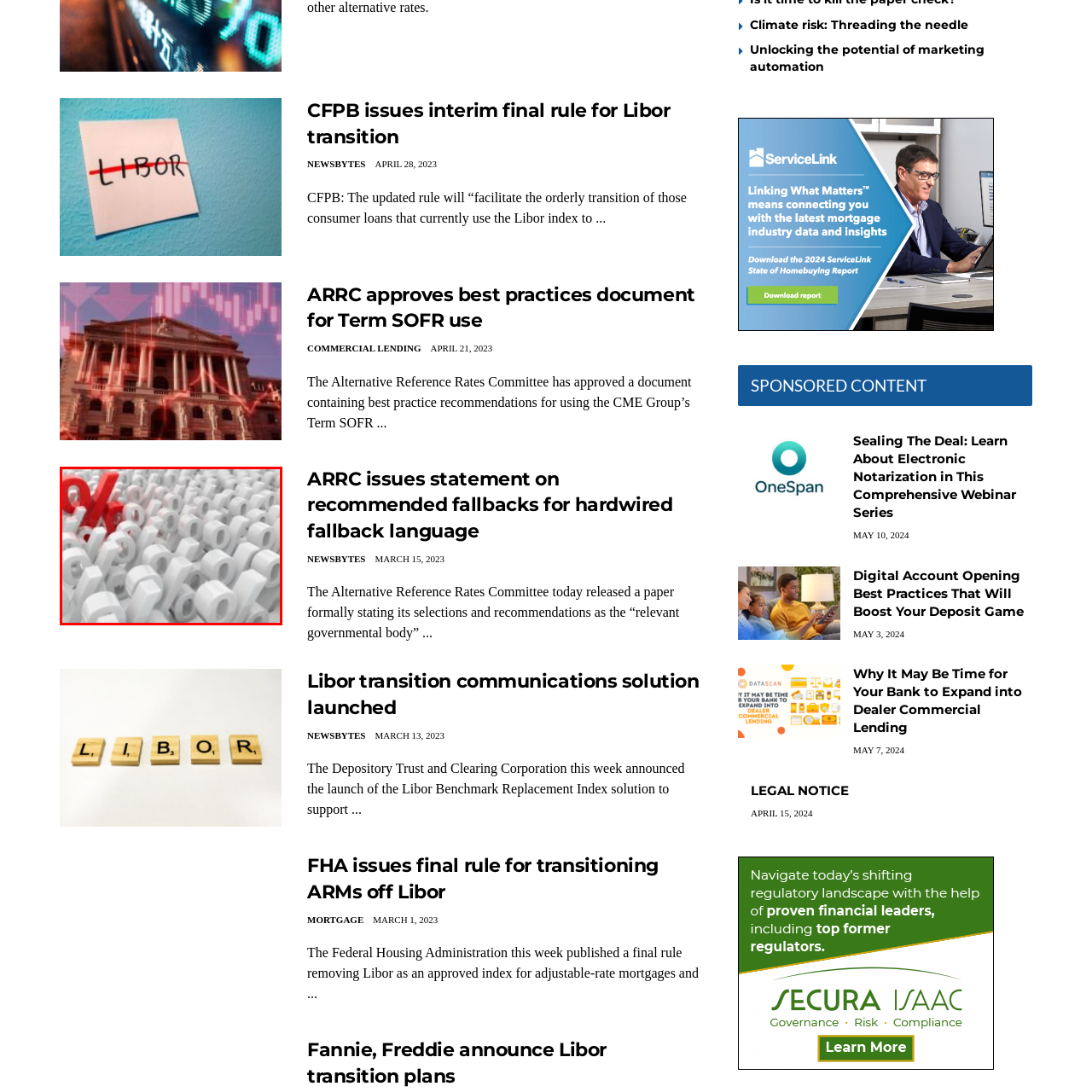Direct your attention to the part of the image marked by the red boundary and give a detailed response to the following question, drawing from the image: What is the context of the financial transitions or decisions?

The caption suggests that the context of the financial transitions or decisions is related to interest rates or financial regulations, as indicated by accompanying articles such as 'A Risk Manager’s Guide to the Reference Rate Transition'.